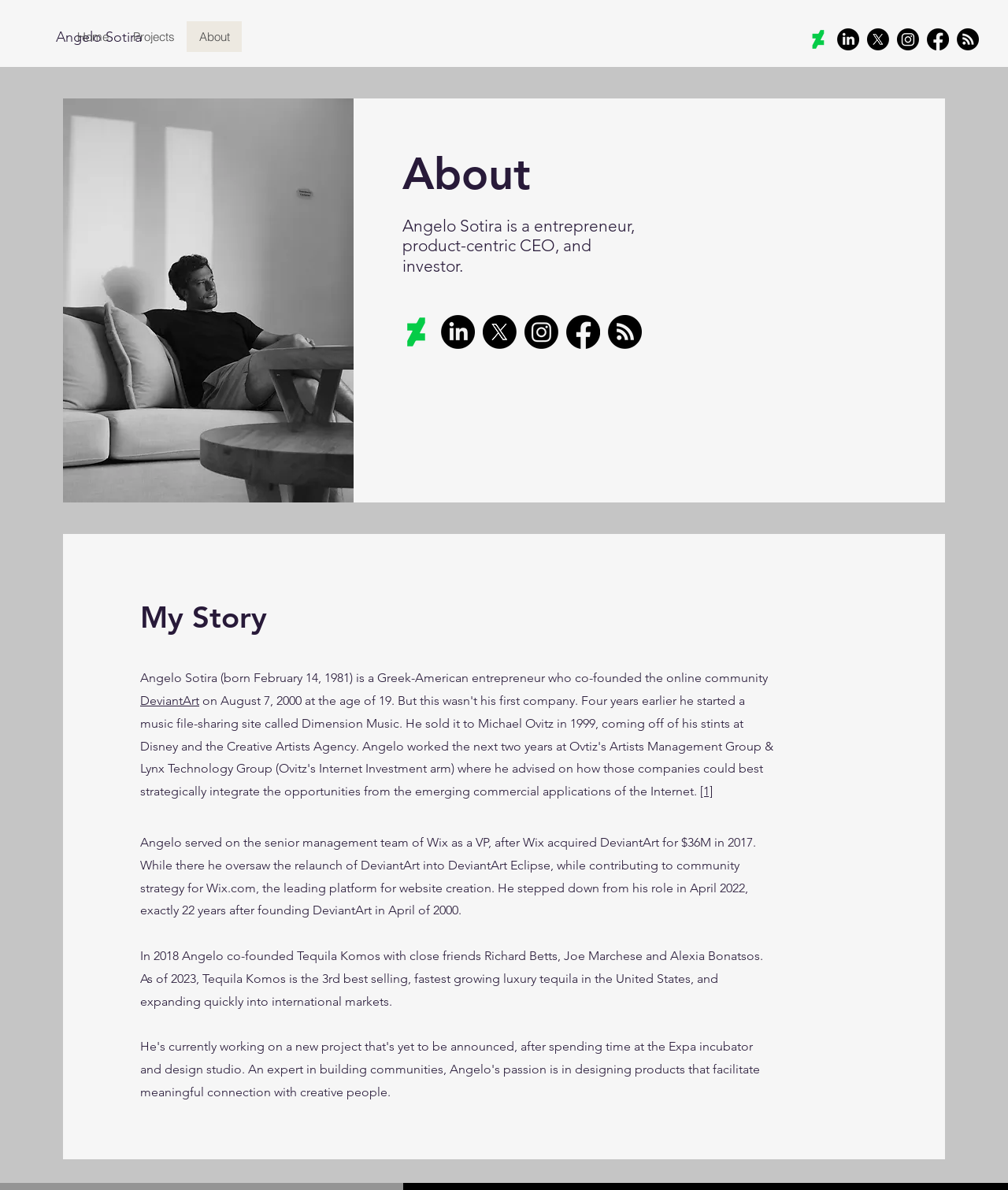Please determine the bounding box coordinates of the area that needs to be clicked to complete this task: 'Read more about Angelo's story'. The coordinates must be four float numbers between 0 and 1, formatted as [left, top, right, bottom].

[0.139, 0.503, 0.76, 0.534]